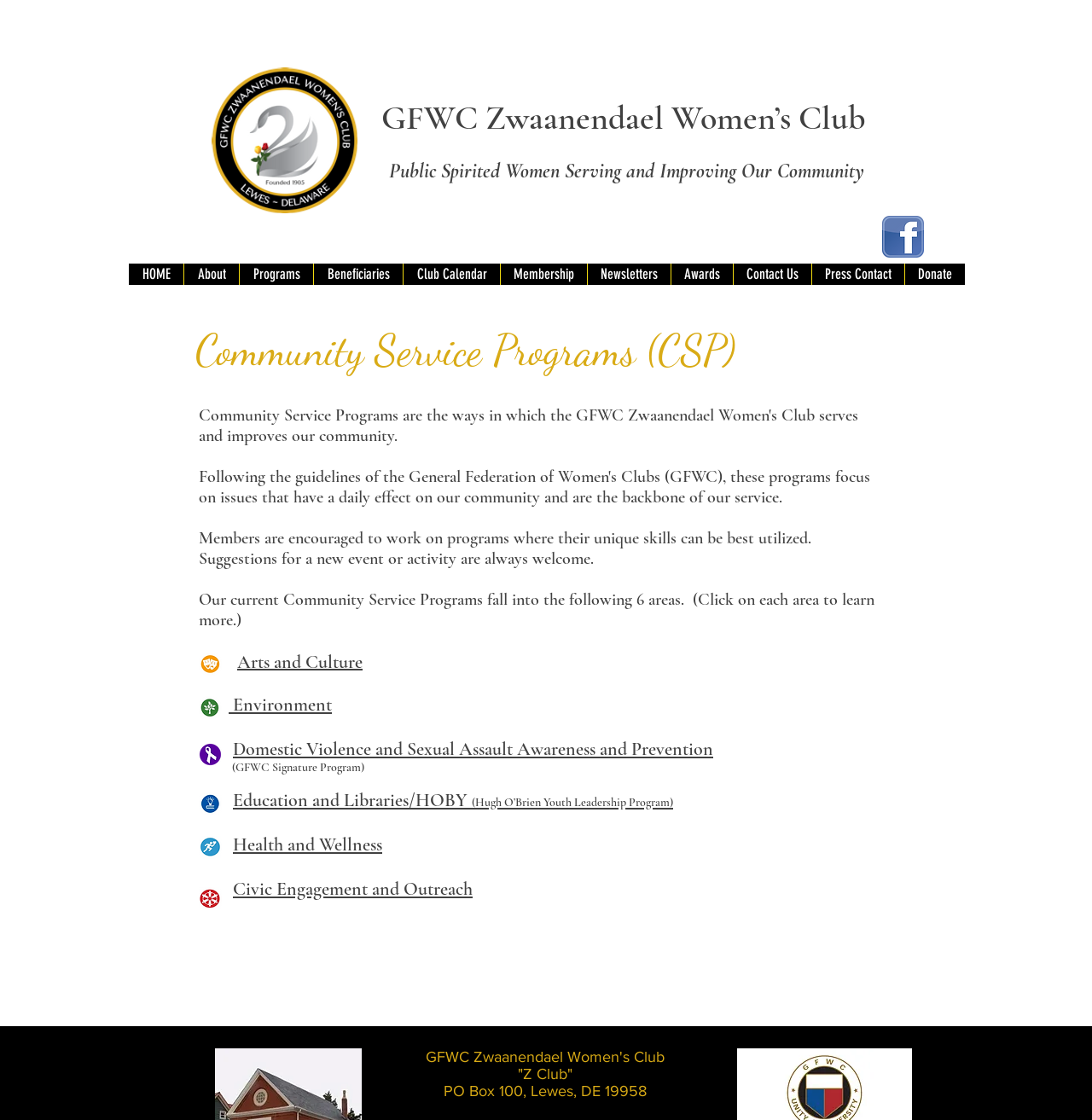Can you specify the bounding box coordinates of the area that needs to be clicked to fulfill the following instruction: "Check the Club Calendar"?

[0.369, 0.235, 0.458, 0.254]